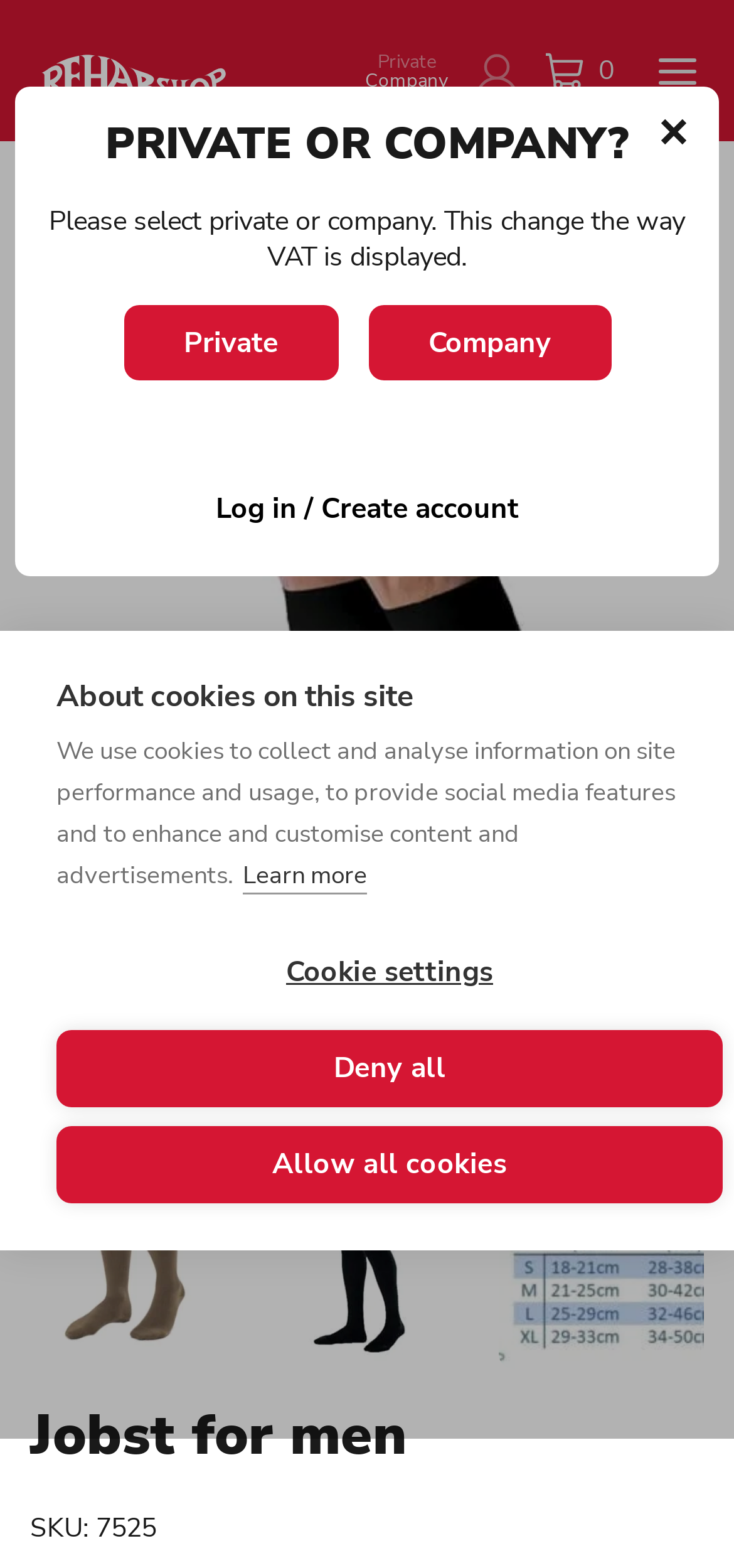Please identify the bounding box coordinates of the element that needs to be clicked to execute the following command: "Explore Entertainment". Provide the bounding box using four float numbers between 0 and 1, formatted as [left, top, right, bottom].

None